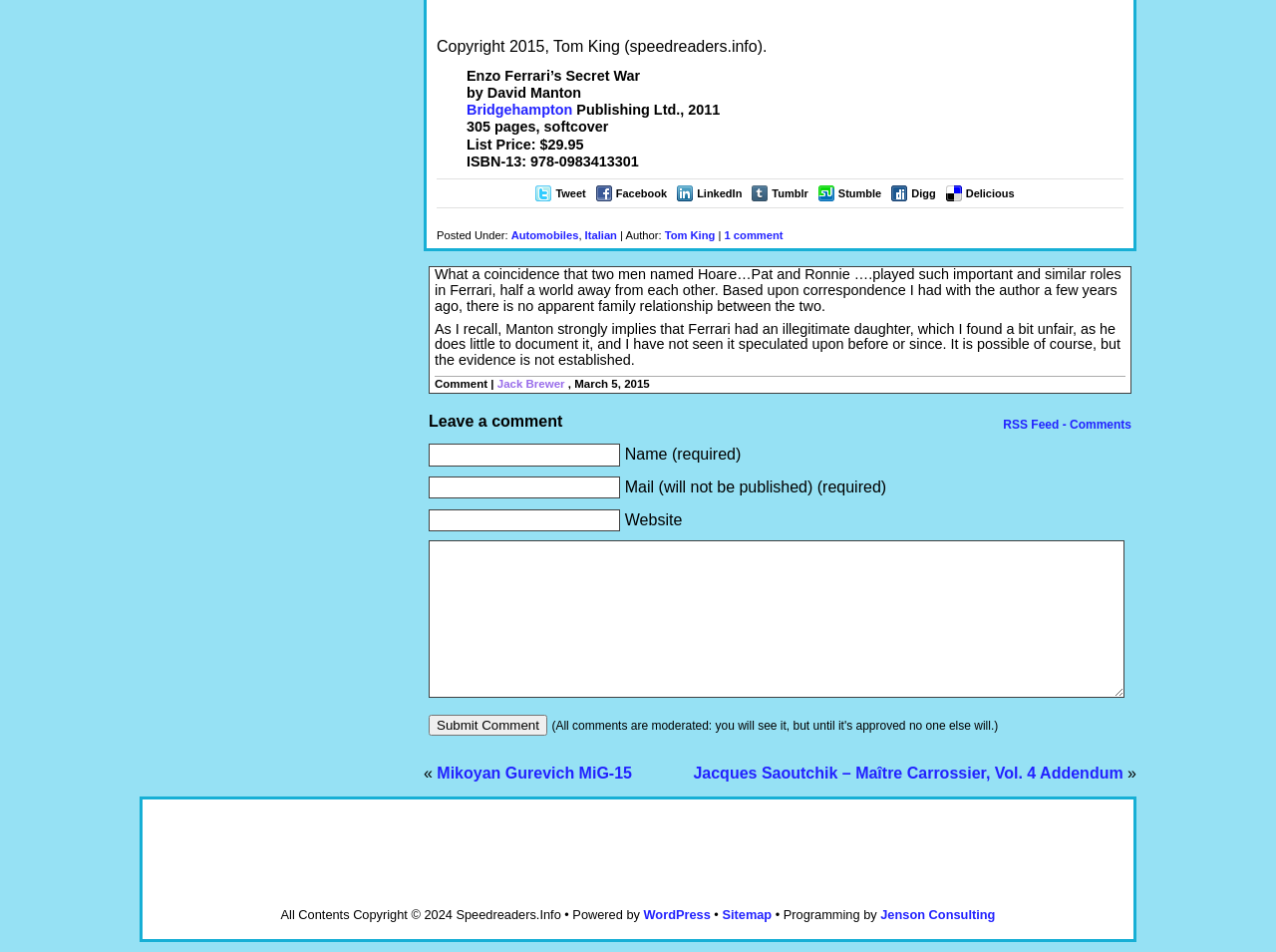Identify the bounding box coordinates for the region of the element that should be clicked to carry out the instruction: "Search for something". The bounding box coordinates should be four float numbers between 0 and 1, i.e., [left, top, right, bottom].

None